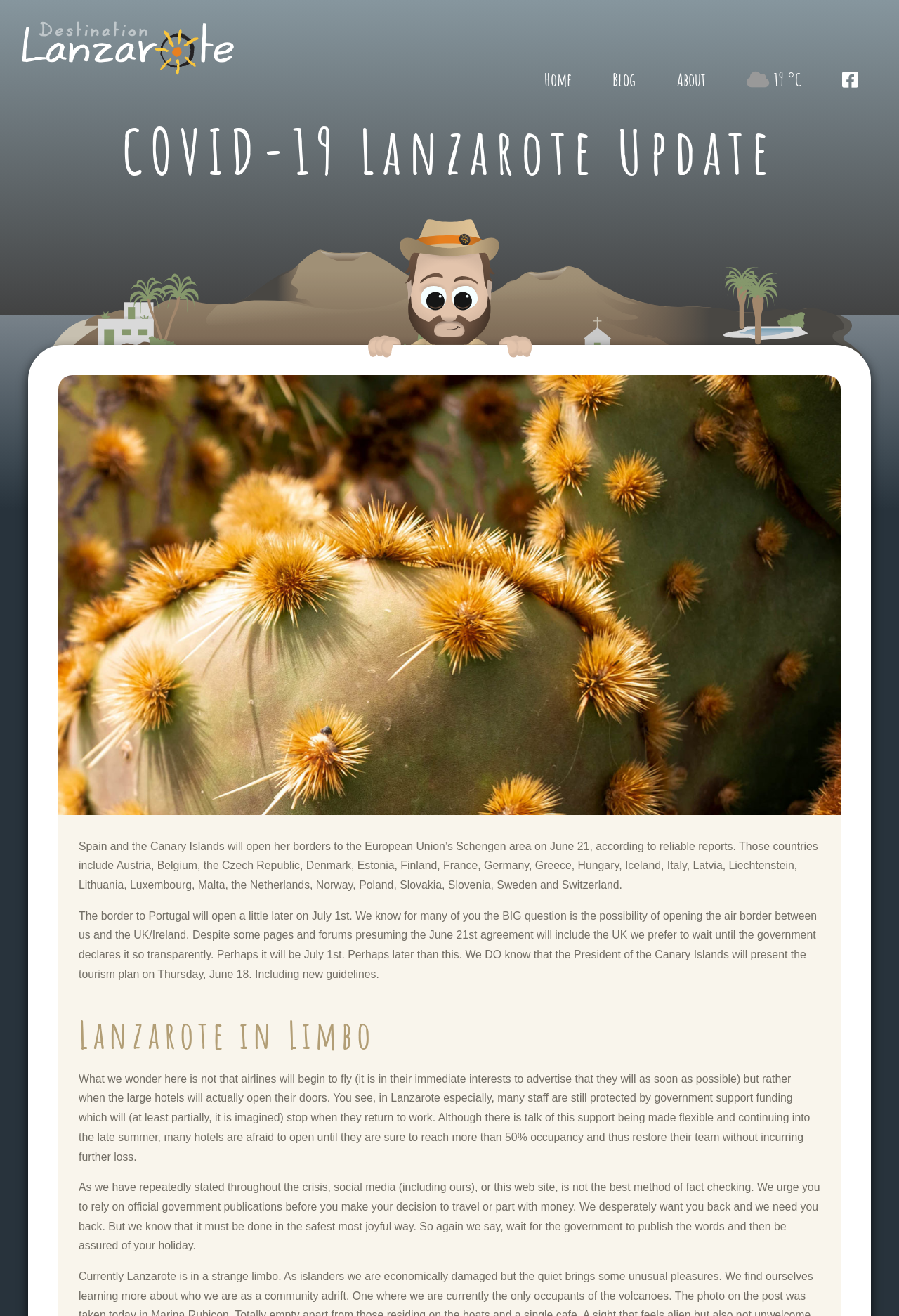What is the current status of hotel staff in Lanzarote?
Give a thorough and detailed response to the question.

According to the webpage, many staff in Lanzarote are still protected by government support funding, which will (at least partially) stop when they return to work, as stated in the StaticText element with the text 'many staff are still protected by government support funding which will (at least partially, it is imagined) stop when they return to work.'